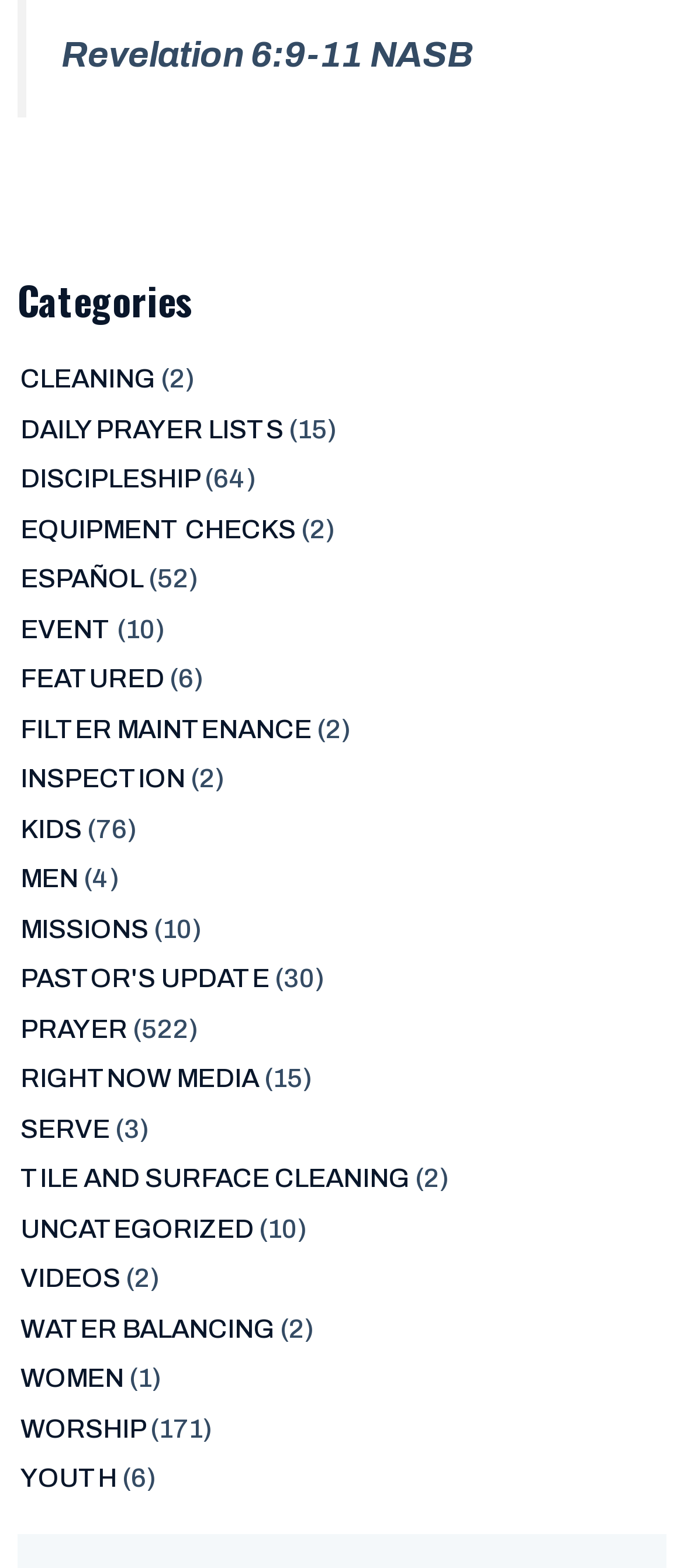Is there a category for 'KIDS'?
Please look at the screenshot and answer using one word or phrase.

Yes